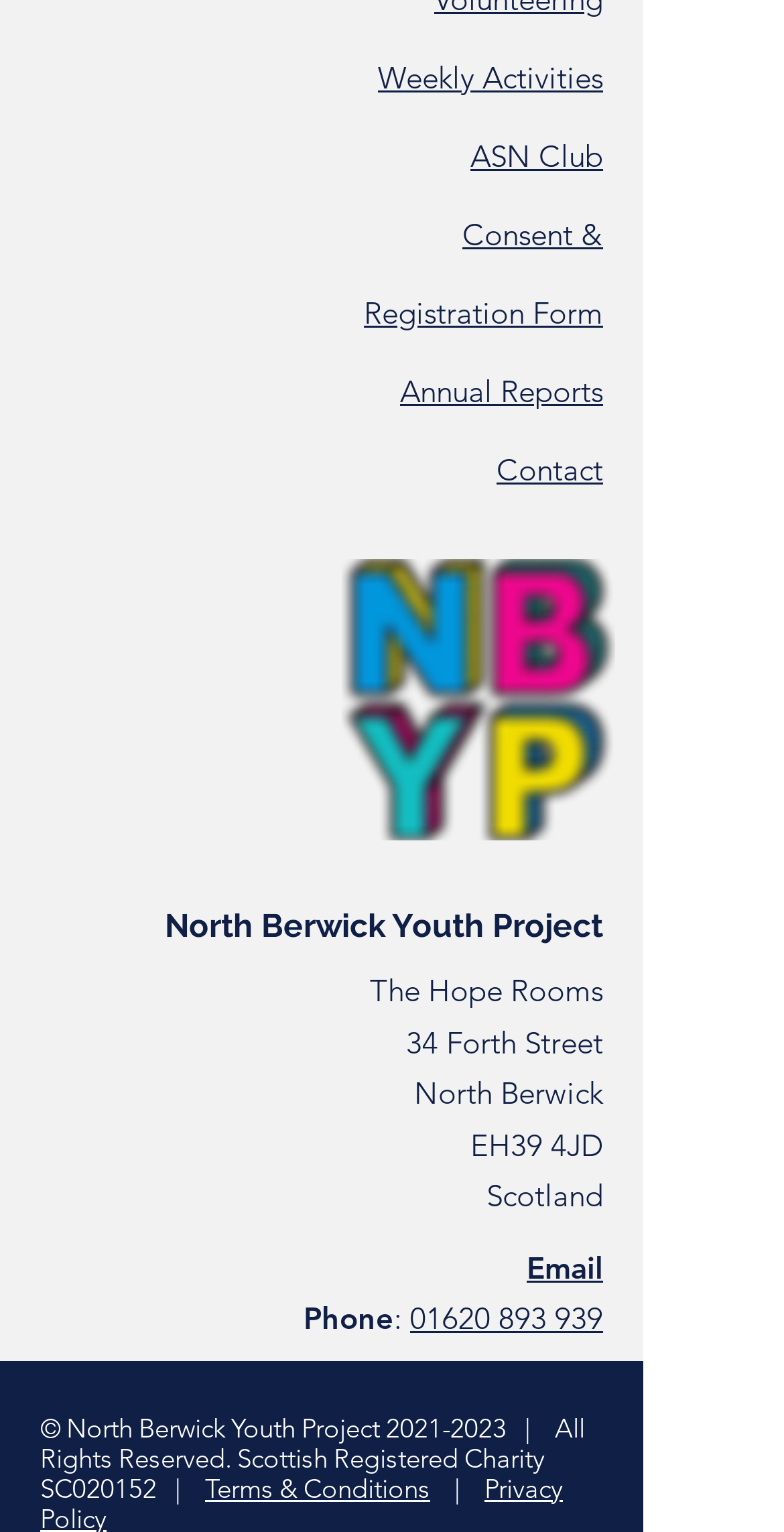Can you pinpoint the bounding box coordinates for the clickable element required for this instruction: "Call 01620 893 939"? The coordinates should be four float numbers between 0 and 1, i.e., [left, top, right, bottom].

[0.523, 0.848, 0.769, 0.873]